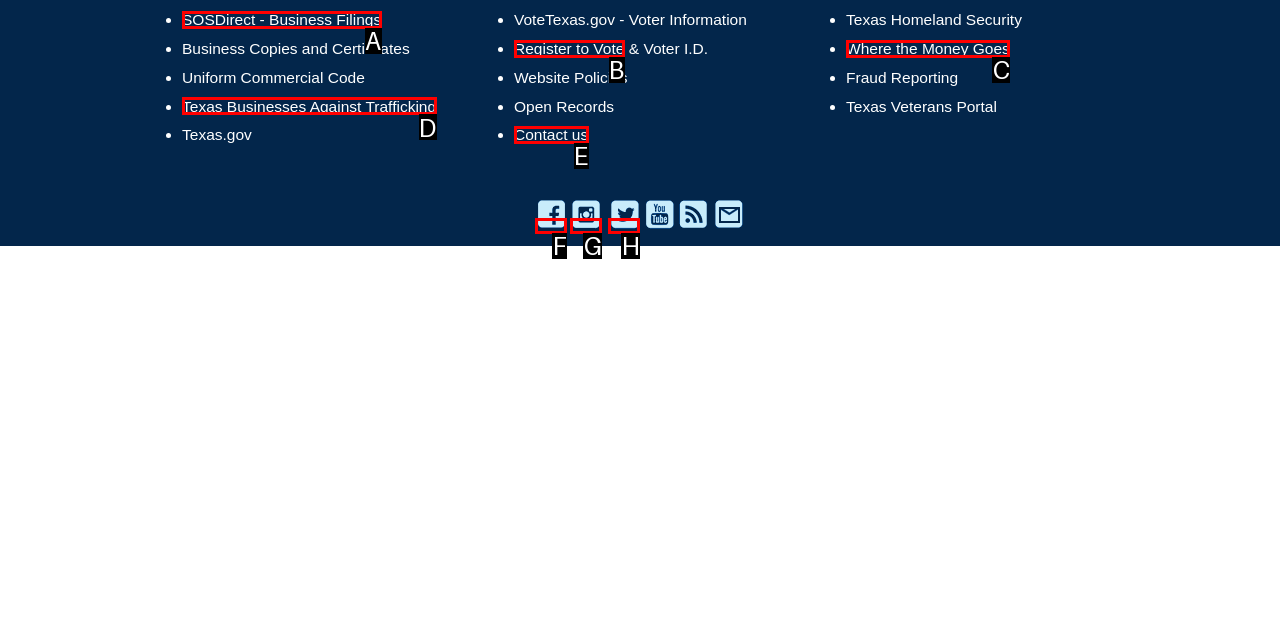From the available choices, determine which HTML element fits this description: alt="Instragram" Respond with the correct letter.

G